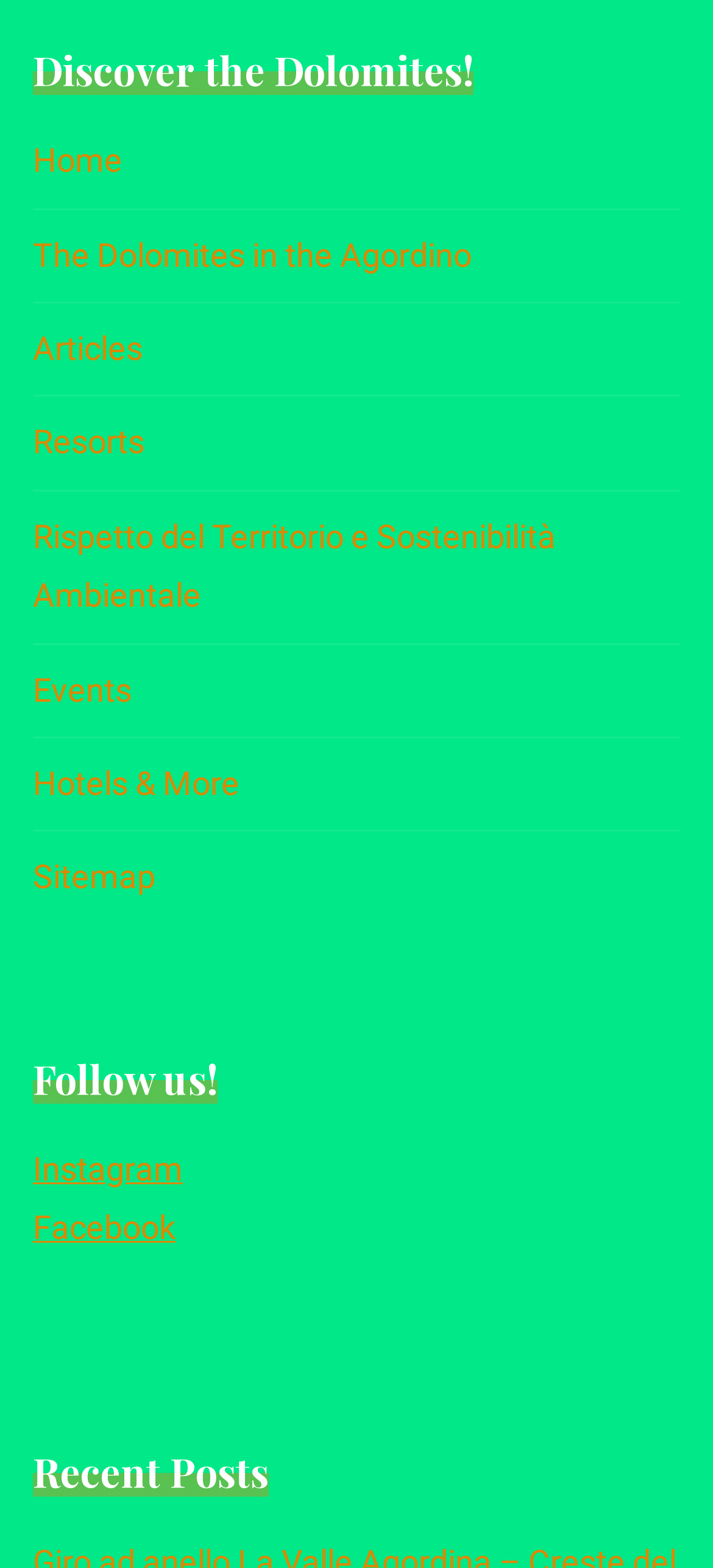Consider the image and give a detailed and elaborate answer to the question: 
How many headings are there on the webpage?

I counted the number of heading elements on the webpage and found that there are three headings: 'Discover the Dolomites!', 'Follow us!', and 'Recent Posts'. These headings are used to separate different sections on the webpage.